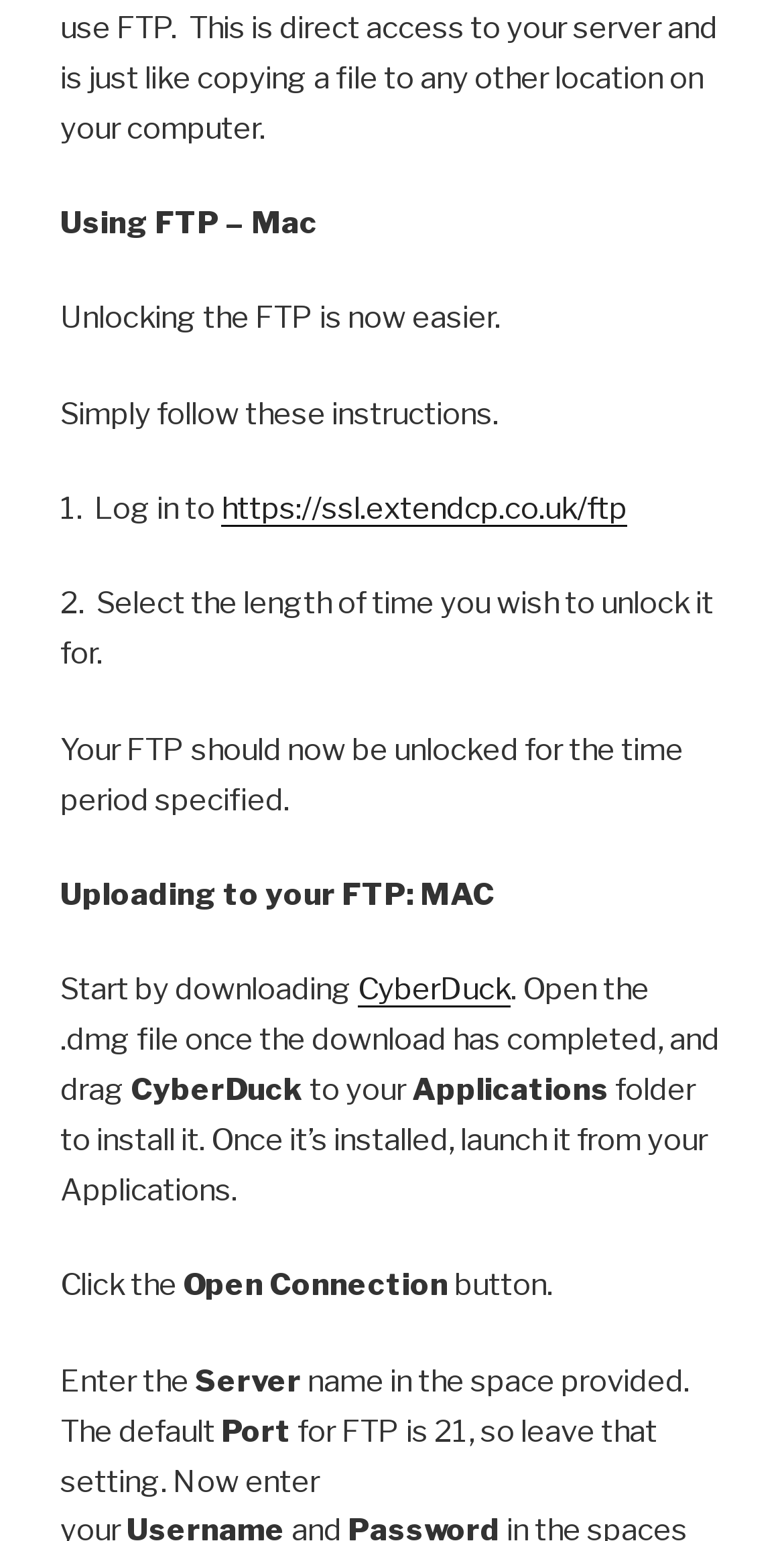Please study the image and answer the question comprehensively:
What is the next step after downloading CyberDuck?

After downloading CyberDuck, the next step is to open the .dmg file, which is mentioned in the instructions on the webpage, and then drag it to the Applications folder to install it.